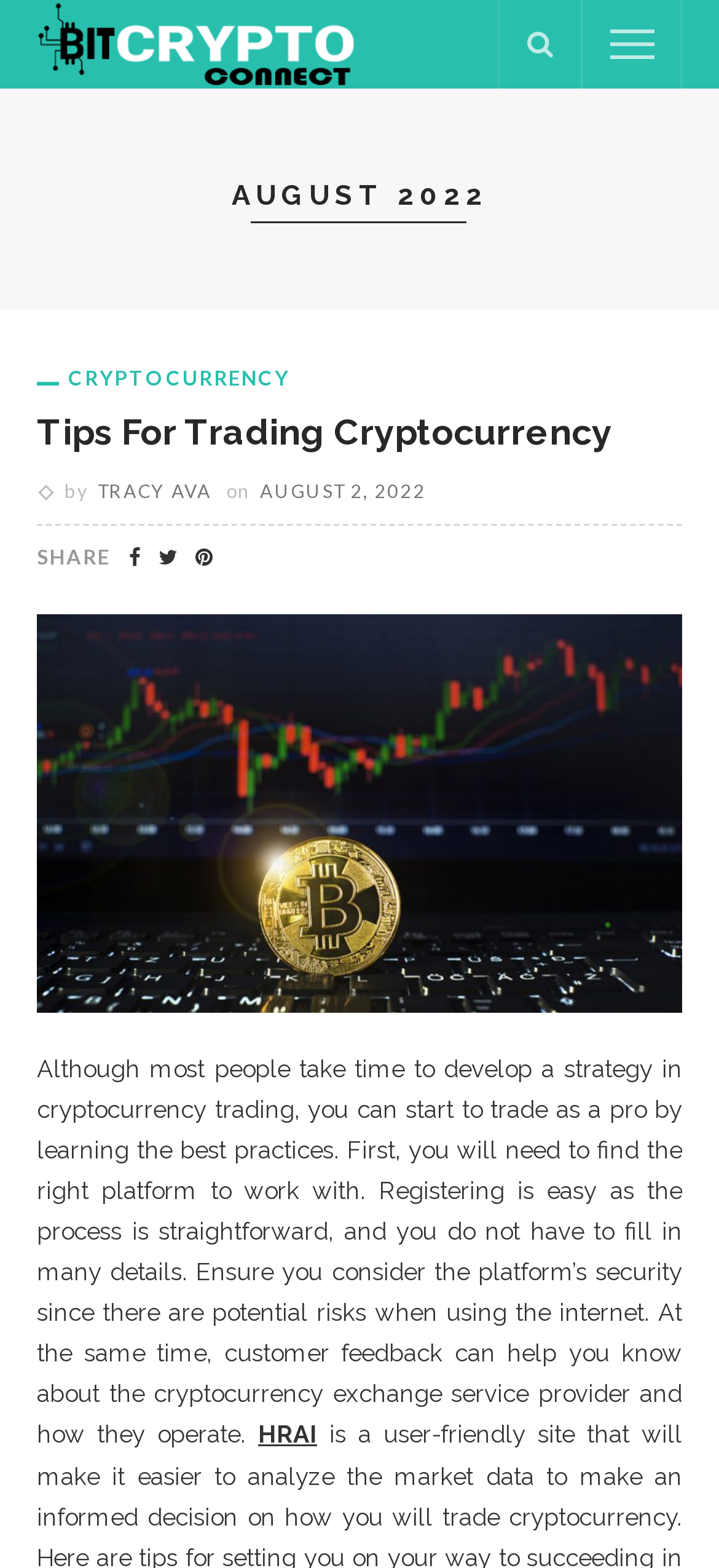Determine the bounding box coordinates of the clickable element to achieve the following action: 'Share on Facebook'. Provide the coordinates as four float values between 0 and 1, formatted as [left, top, right, bottom].

None